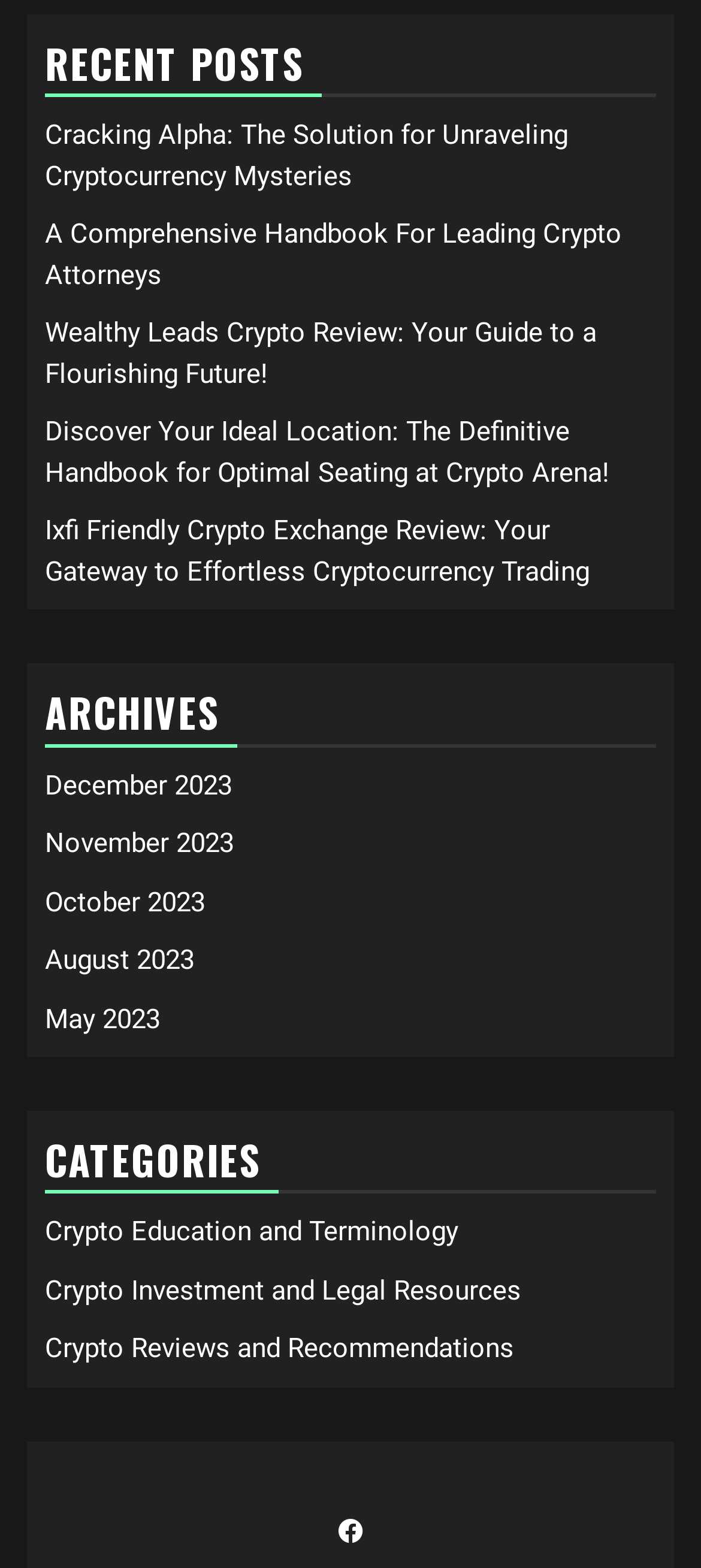How many headings are there?
From the image, respond with a single word or phrase.

3